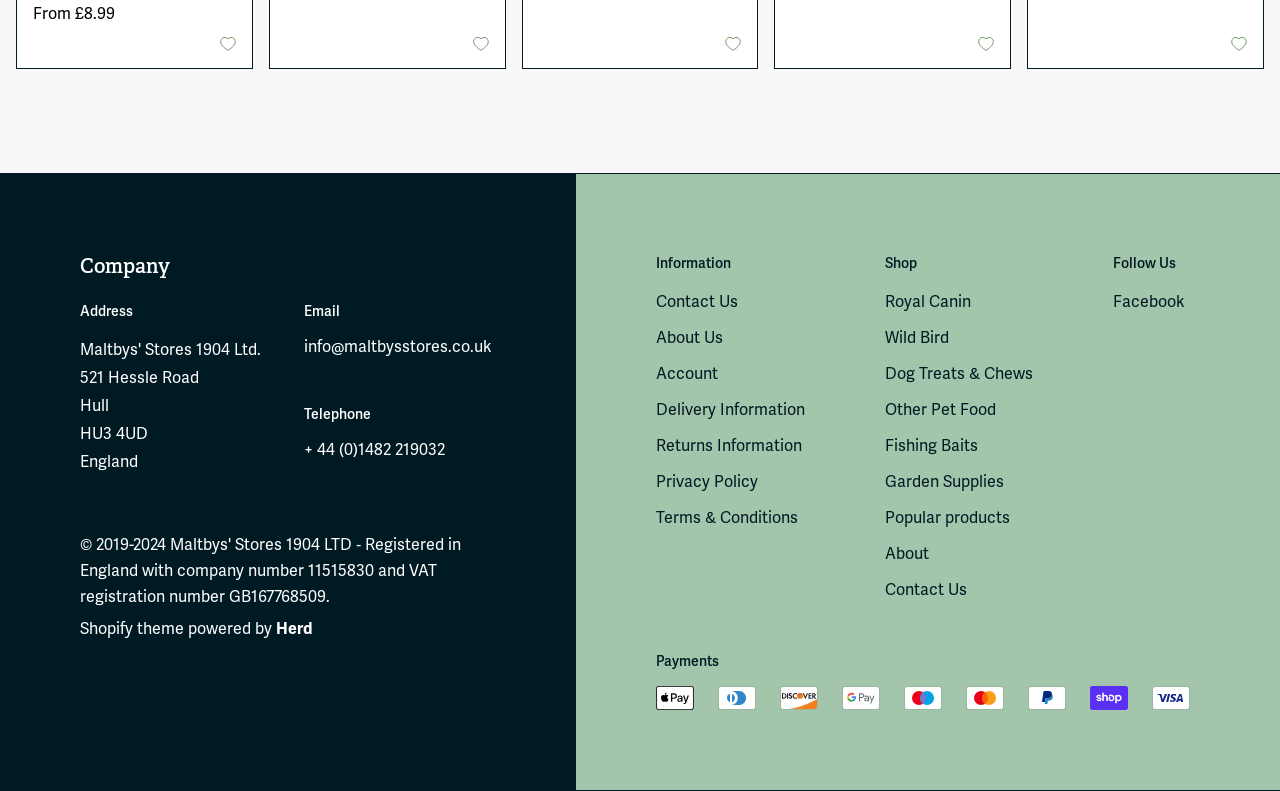Find the bounding box coordinates of the area that needs to be clicked in order to achieve the following instruction: "Email the store". The coordinates should be specified as four float numbers between 0 and 1, i.e., [left, top, right, bottom].

[0.238, 0.425, 0.384, 0.451]